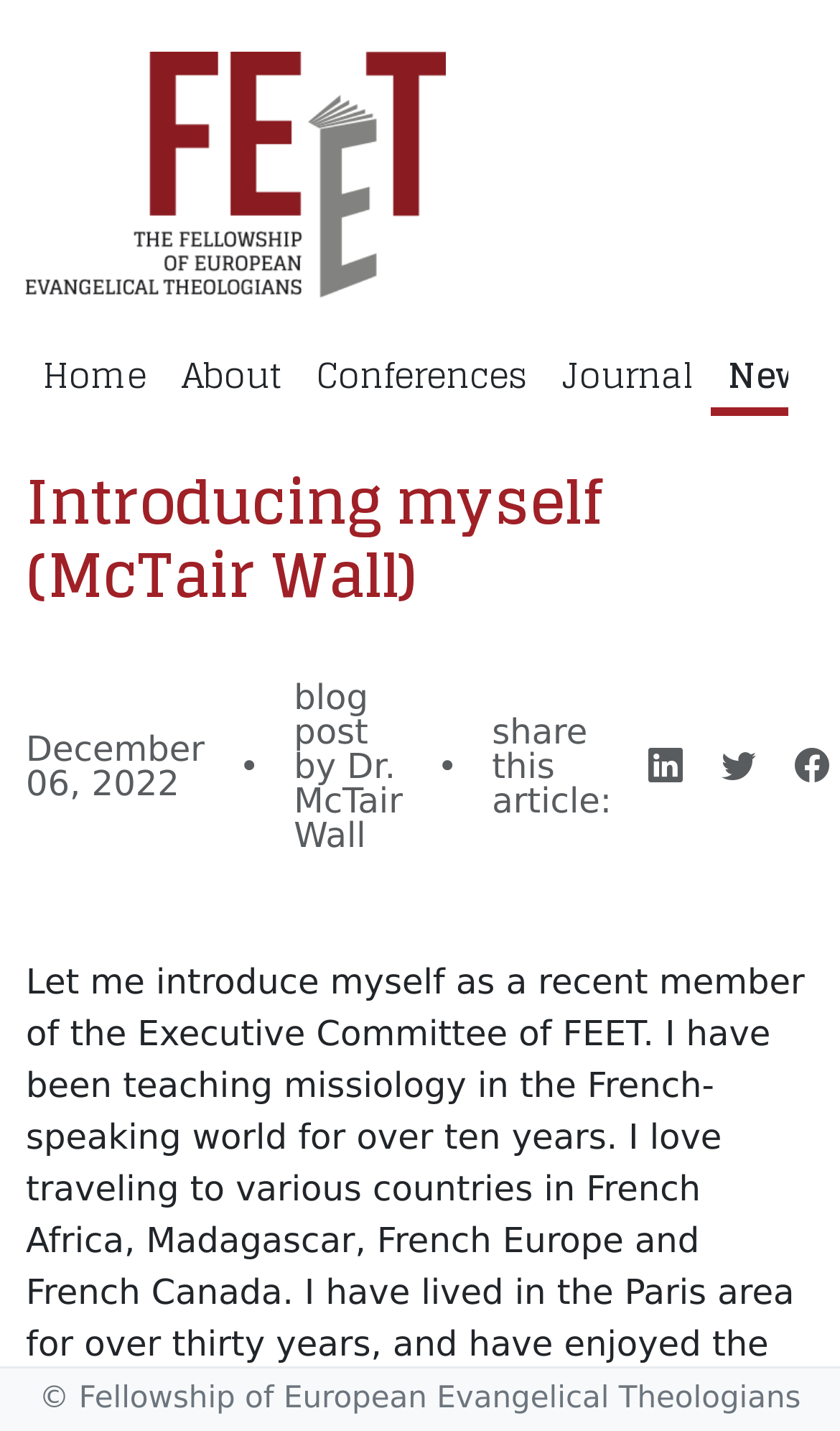How many navigation links are there?
Using the image, respond with a single word or phrase.

4